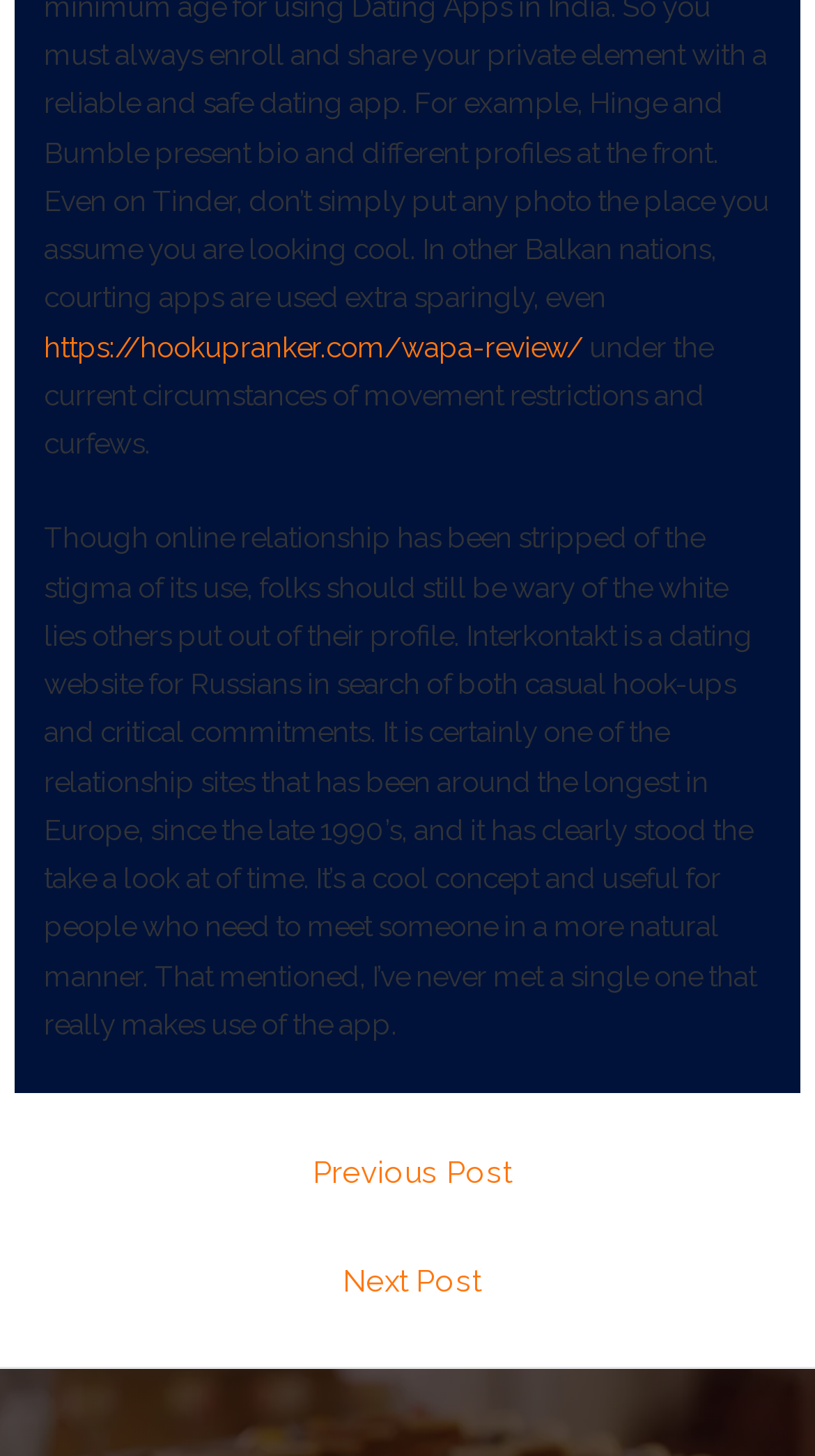Based on the element description, predict the bounding box coordinates (top-left x, top-left y, bottom-right x, bottom-right y) for the UI element in the screenshot: https://hookupranker.com/wapa-review/

[0.054, 0.226, 0.716, 0.249]